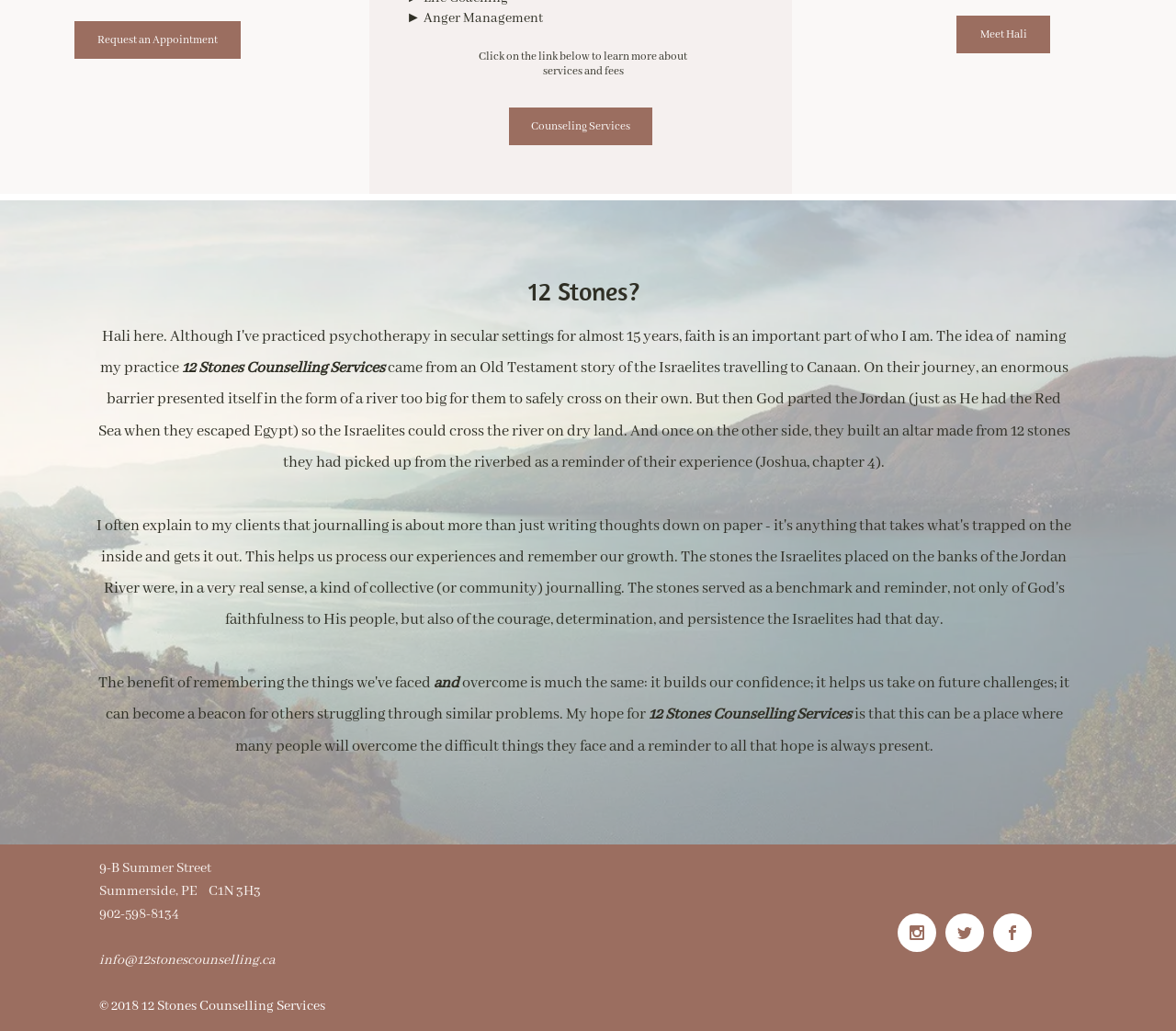What can be done on the webpage?
Please respond to the question with a detailed and well-explained answer.

The webpage allows users to request an appointment, as indicated by the link element with the text 'Request an Appointment' at the top of the webpage.